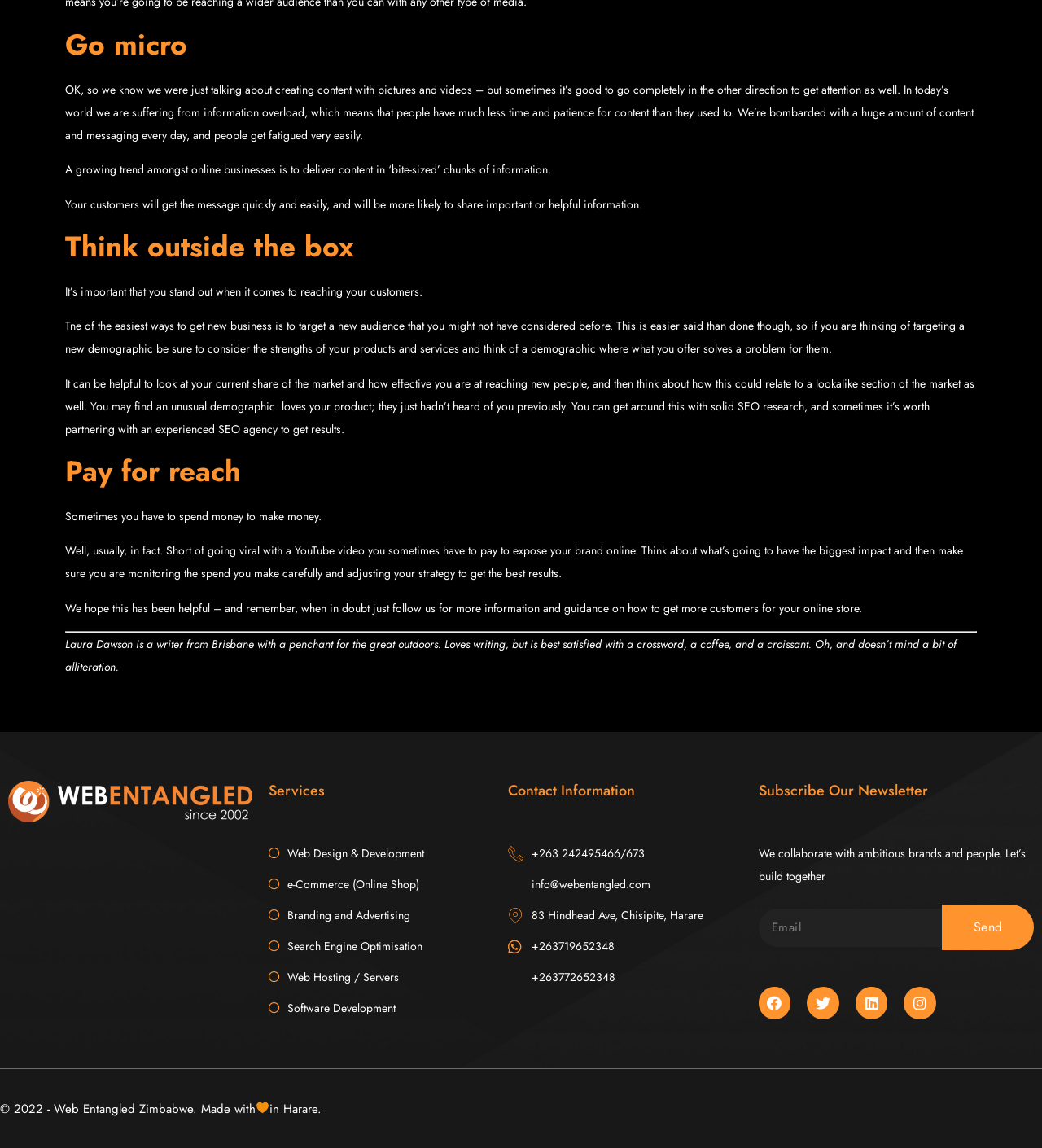What is the benefit of partnering with an experienced SEO agency?
Please respond to the question with a detailed and thorough explanation.

According to the webpage, partnering with an experienced SEO agency can help a business get better results from its SEO efforts, which means the agency can help the business improve its website's visibility on search engines and drive more traffic to the website.